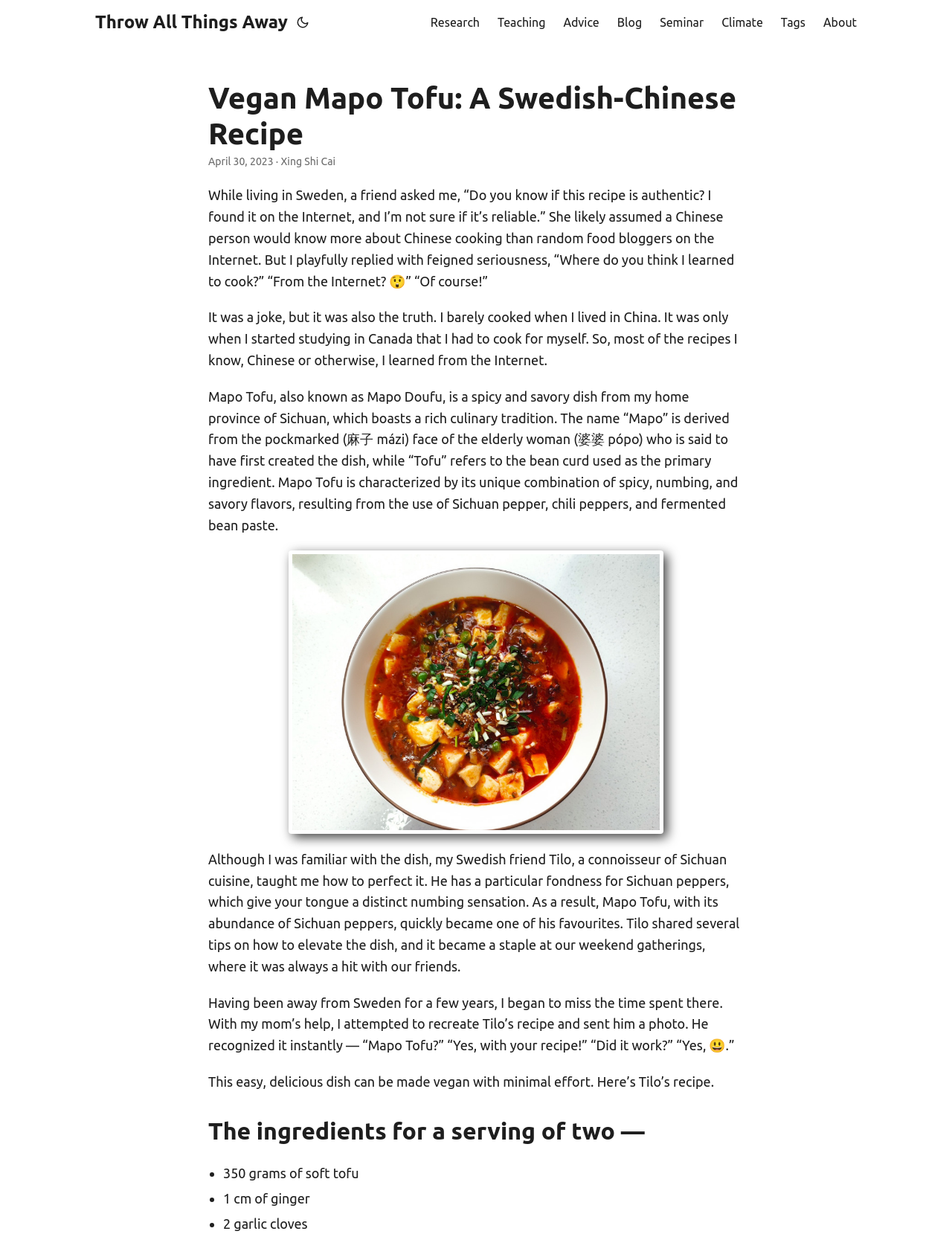Please determine the bounding box coordinates for the UI element described as: "Research".

[0.452, 0.0, 0.504, 0.036]